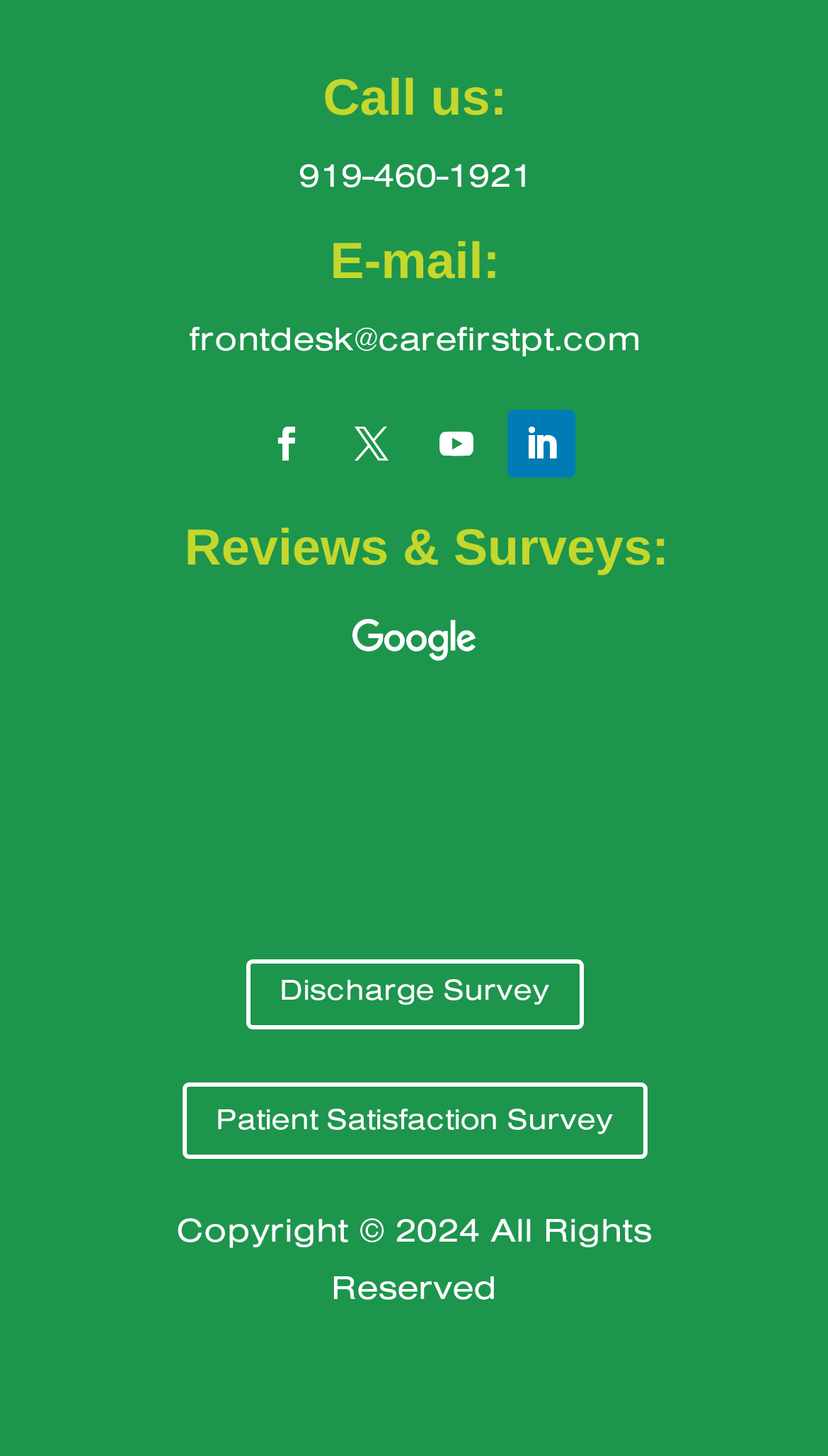Show the bounding box coordinates for the HTML element as described: "Follow".

[0.613, 0.282, 0.695, 0.329]